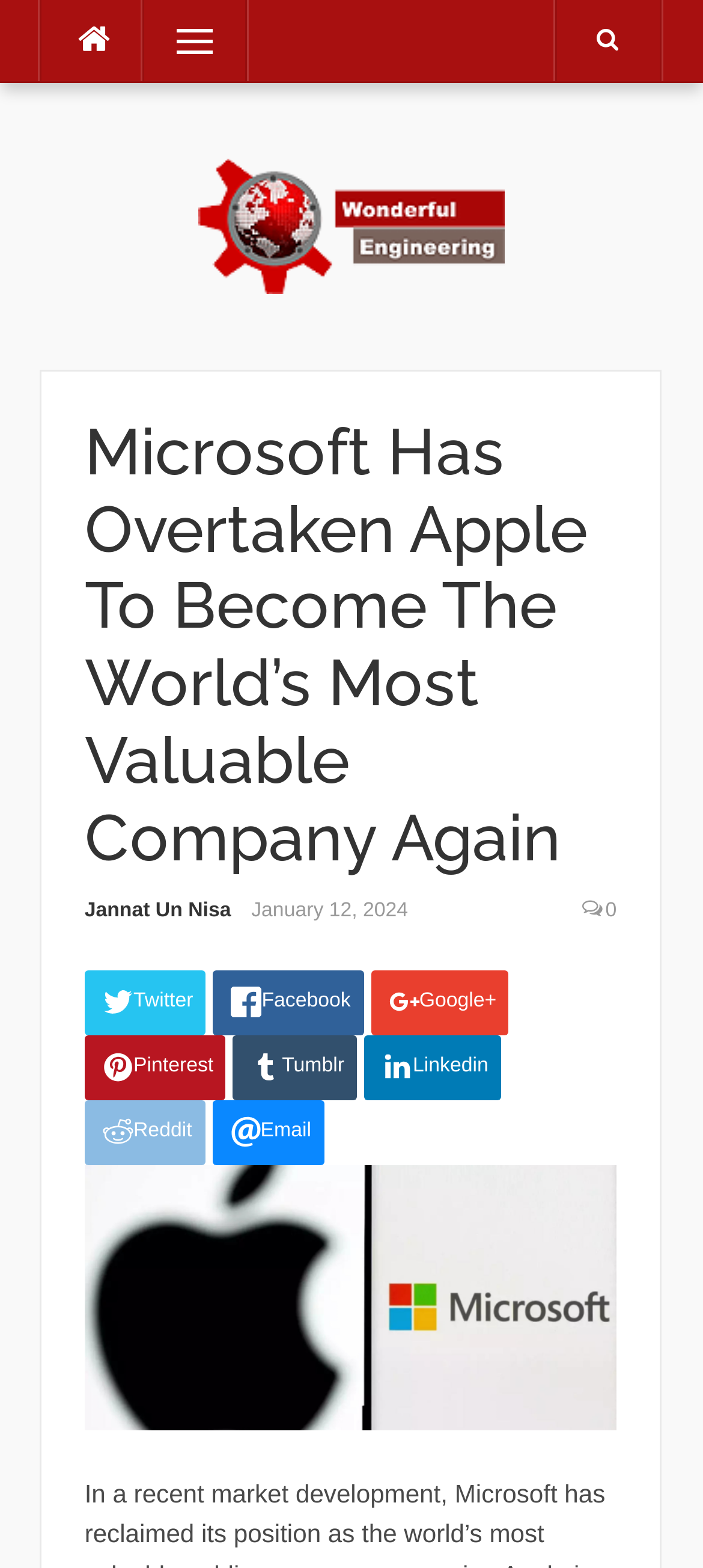Identify and generate the primary title of the webpage.

Microsoft Has Overtaken Apple To Become The World’s Most Valuable Company Again